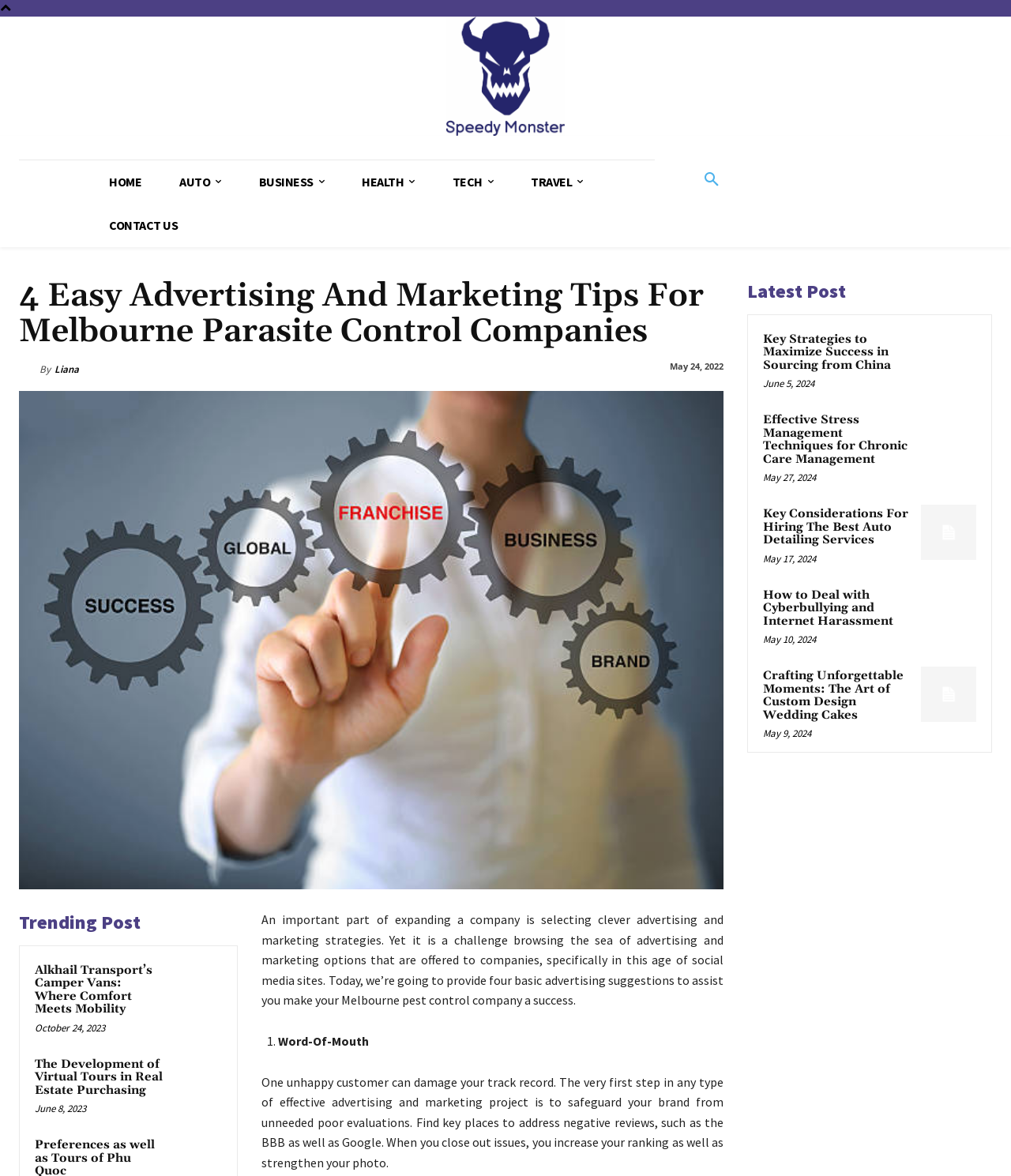Locate the bounding box coordinates of the clickable part needed for the task: "Check the 'Trending Post' section".

[0.019, 0.774, 0.235, 0.796]